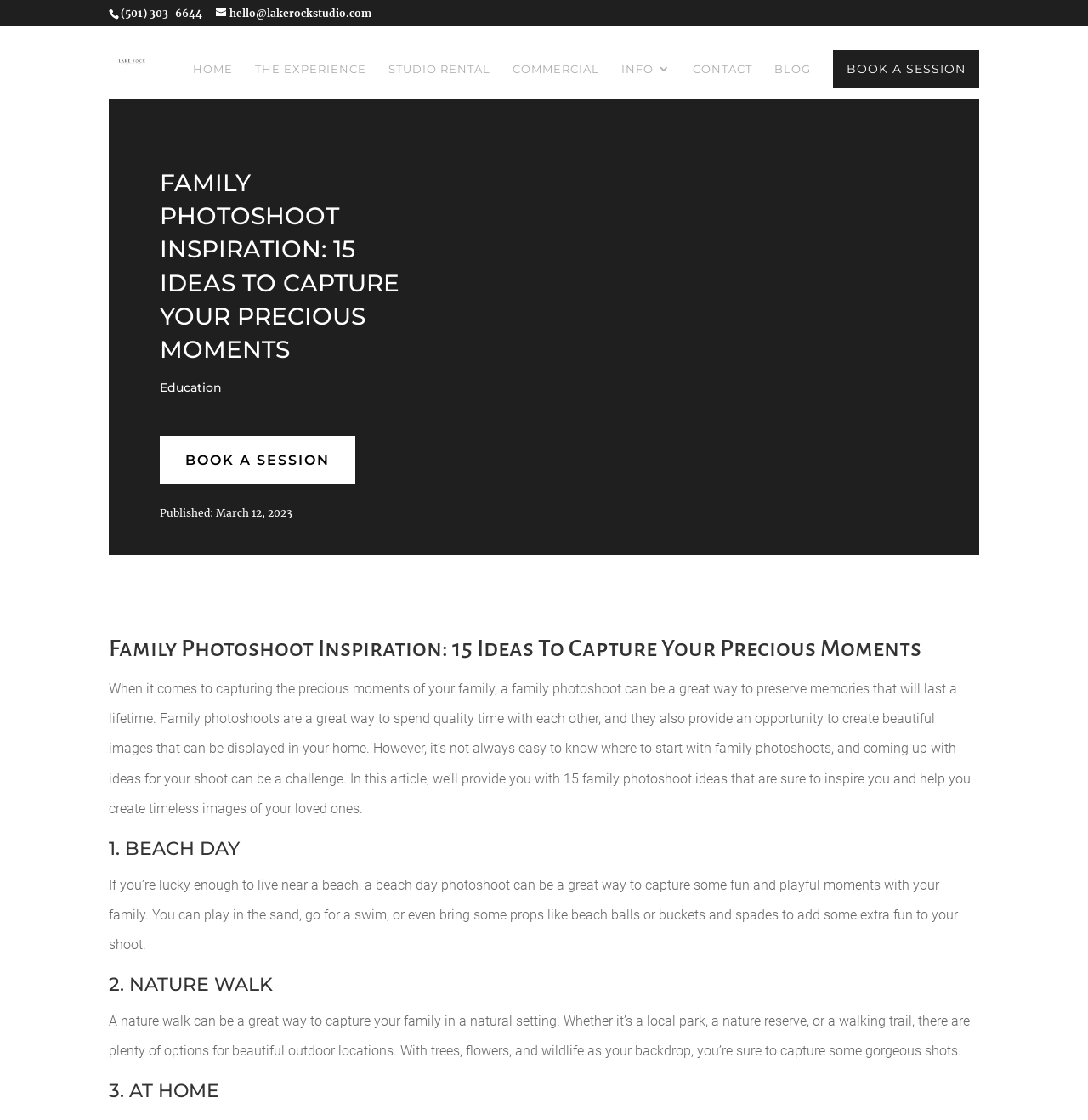Please predict the bounding box coordinates (top-left x, top-left y, bottom-right x, bottom-right y) for the UI element in the screenshot that fits the description: The Experience

[0.234, 0.056, 0.337, 0.088]